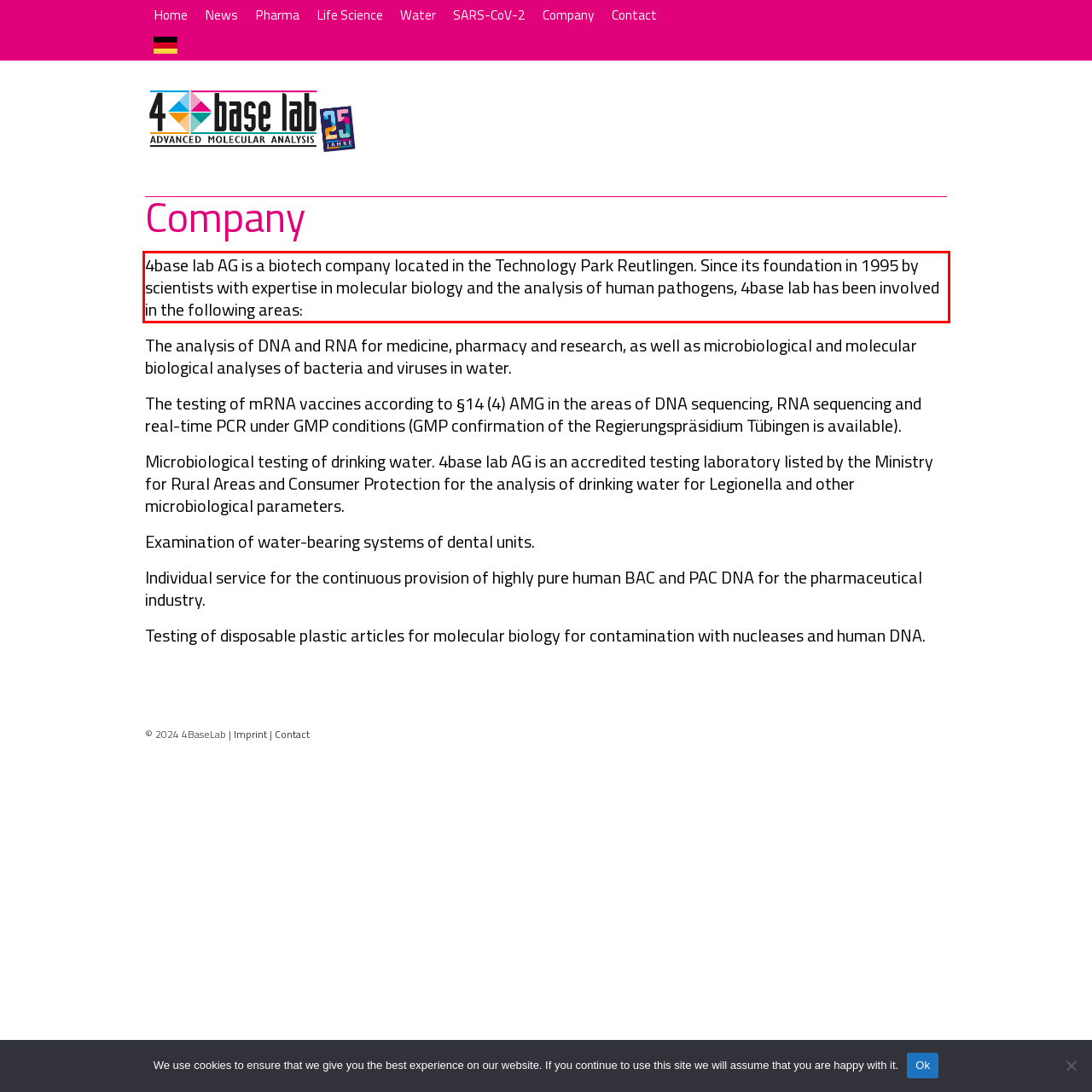Given a screenshot of a webpage containing a red rectangle bounding box, extract and provide the text content found within the red bounding box.

4base lab AG is a biotech company located in the Technology Park Reutlingen. Since its foundation in 1995 by scientists with expertise in molecular biology and the analysis of human pathogens, 4base lab has been involved in the following areas: